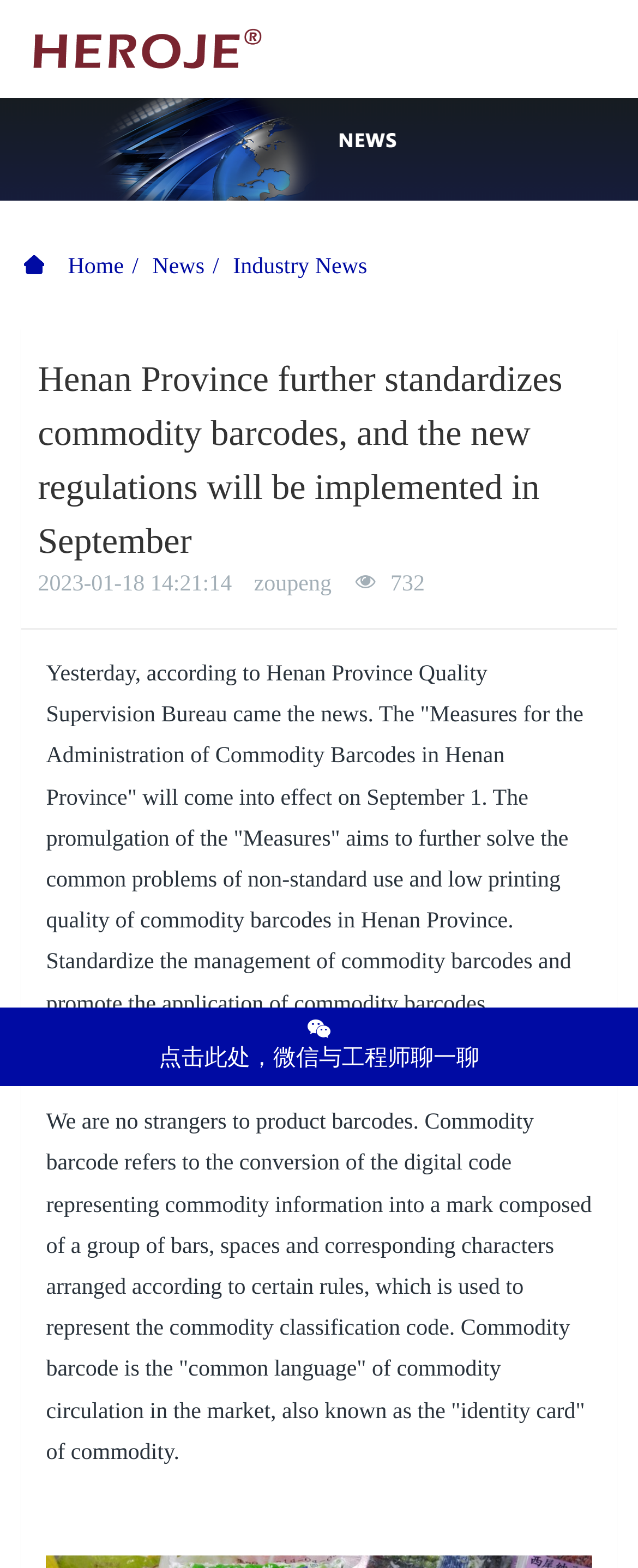How many views does the news article have?
Using the image provided, answer with just one word or phrase.

732